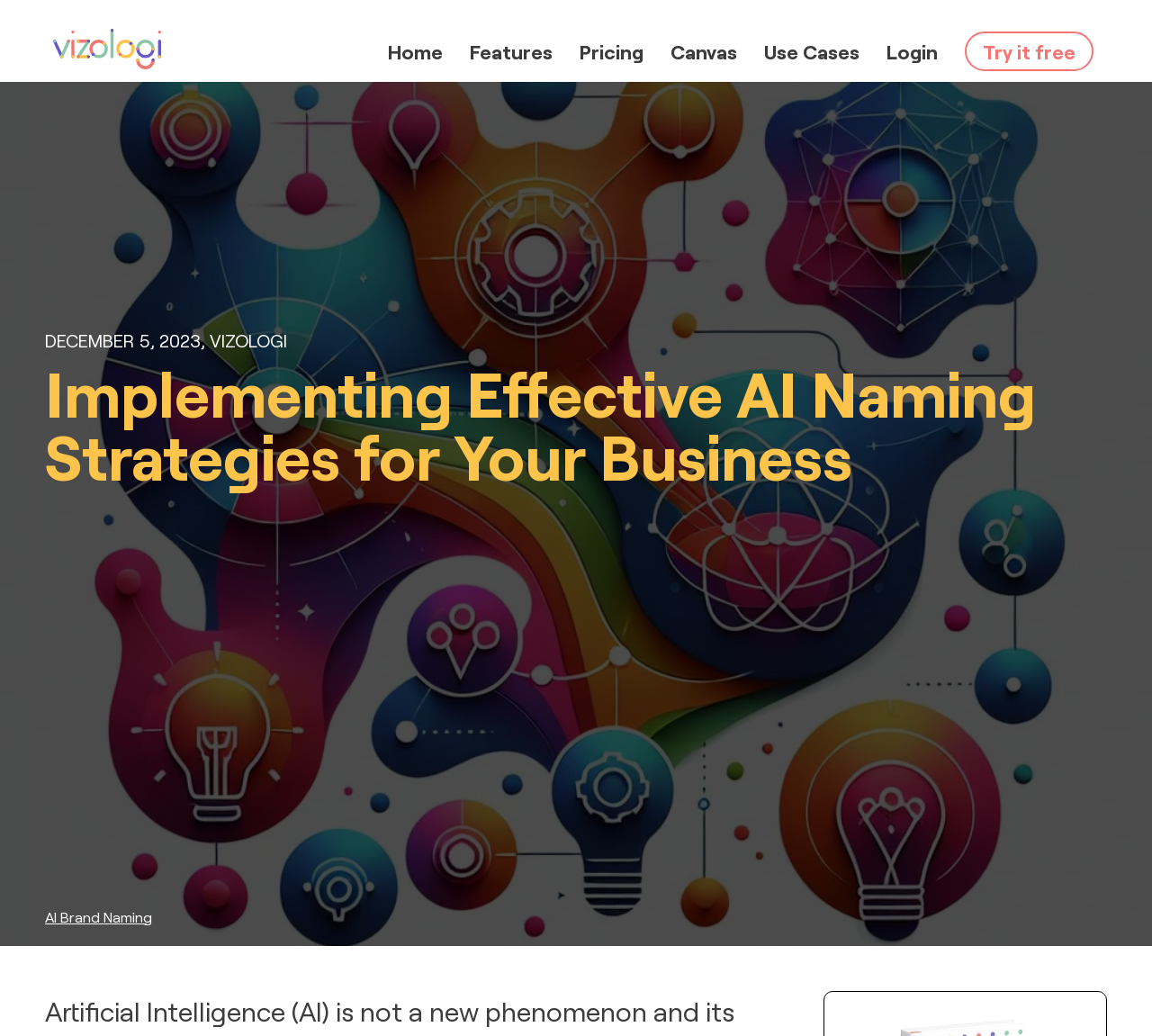Please identify the bounding box coordinates of the clickable area that will allow you to execute the instruction: "Click the 'Practice Areas' link".

None